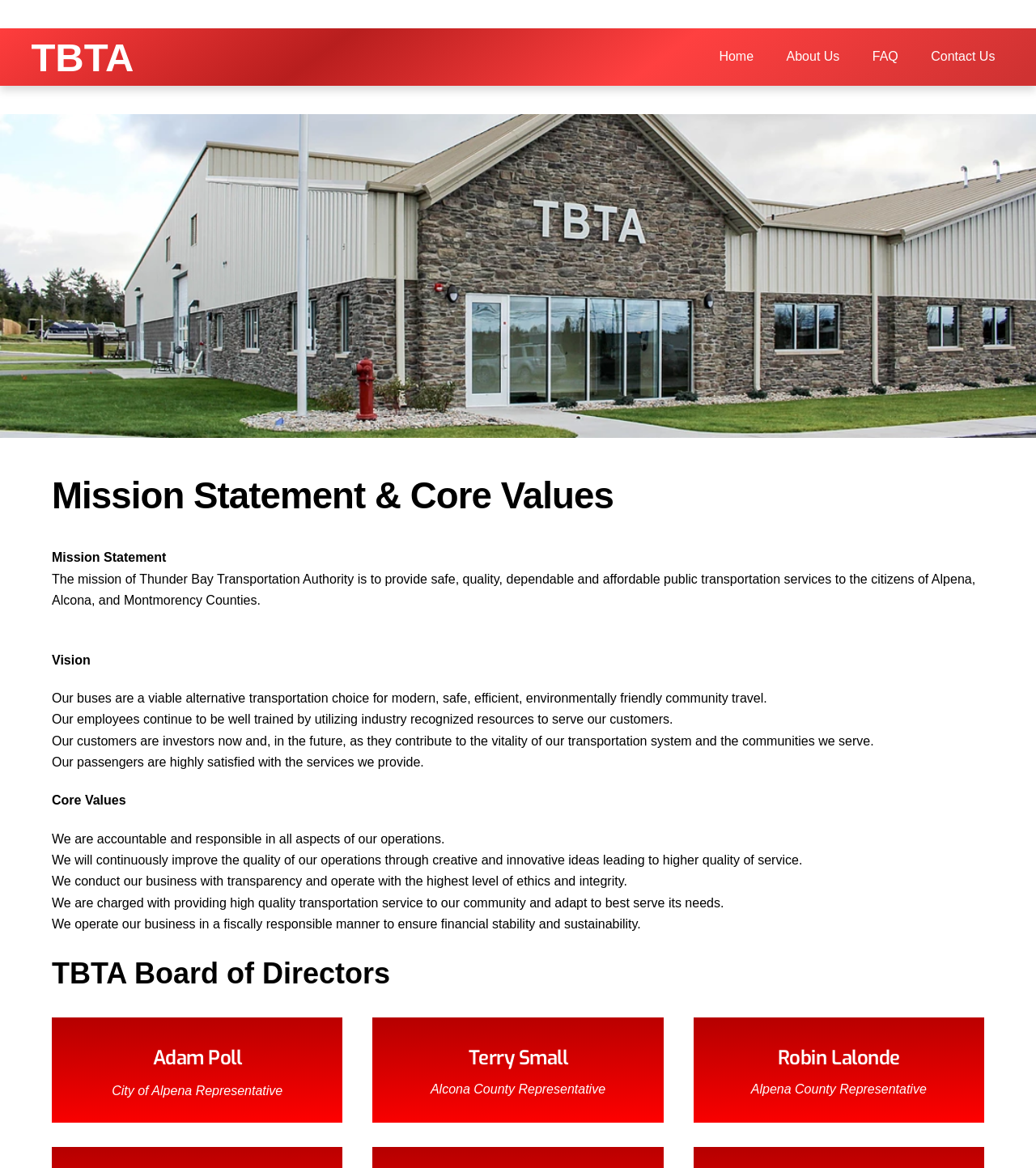What is the role of Robin Lalonde on the TBTA Board of Directors?
Based on the image, answer the question with as much detail as possible.

According to the webpage, Robin Lalonde is the Alpena County Representative on the TBTA Board of Directors.